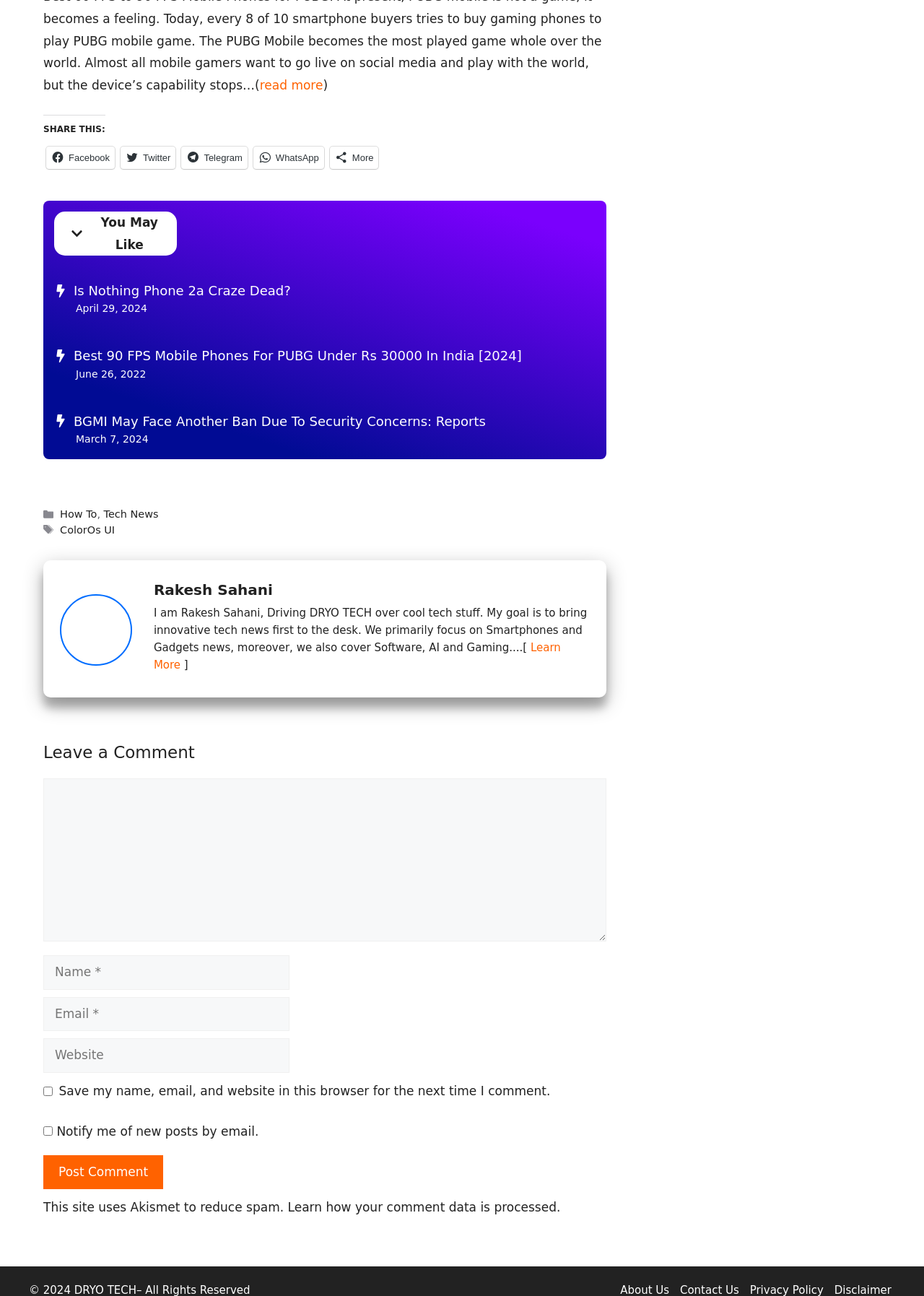Give the bounding box coordinates for this UI element: "parent_node: Comment name="email" placeholder="Email *"". The coordinates should be four float numbers between 0 and 1, arranged as [left, top, right, bottom].

[0.047, 0.77, 0.313, 0.796]